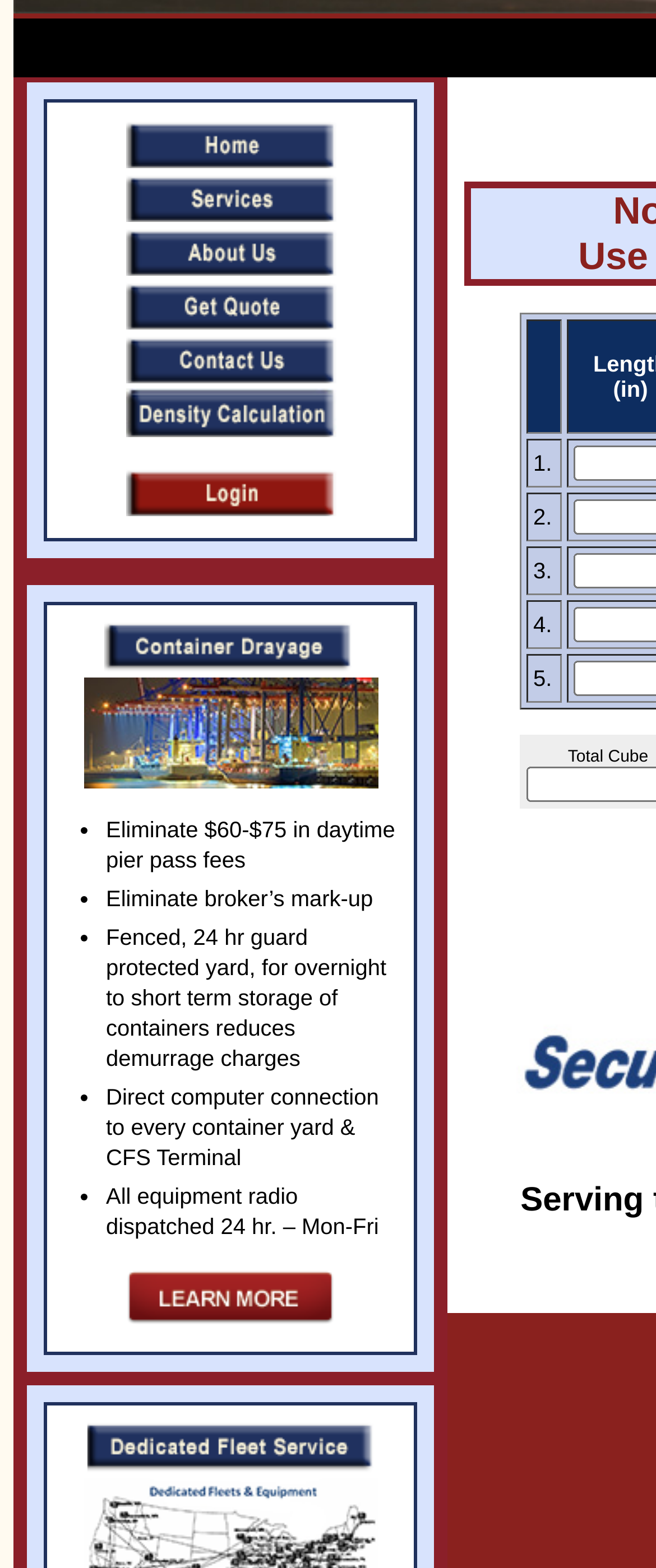Provide the bounding box coordinates for the UI element described in this sentence: "alt="Get a rate quote"". The coordinates should be four float values between 0 and 1, i.e., [left, top, right, bottom].

[0.191, 0.197, 0.512, 0.213]